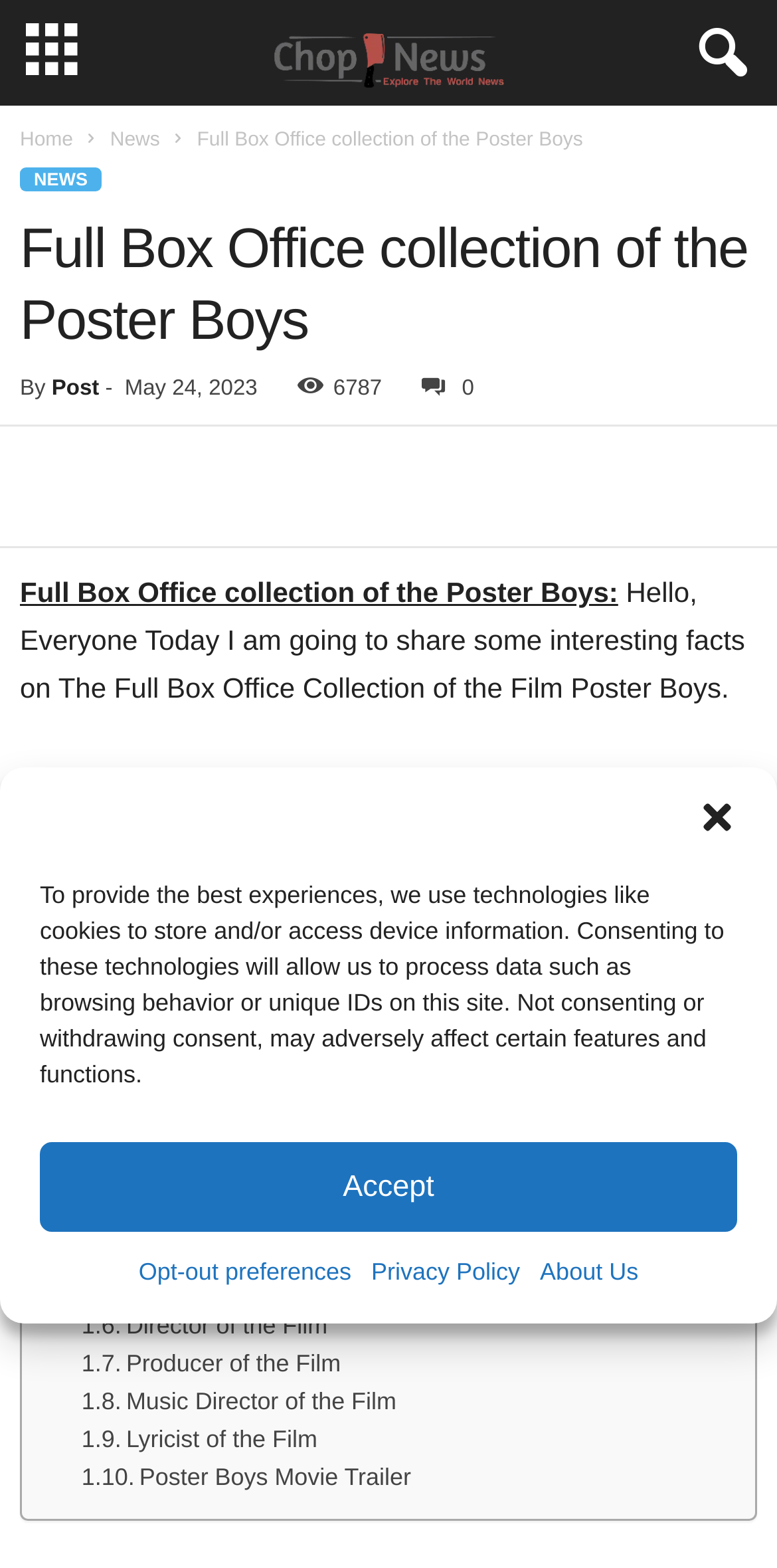What is the language of the film Poster Boys?
Answer the question with a single word or phrase derived from the image.

Marathi